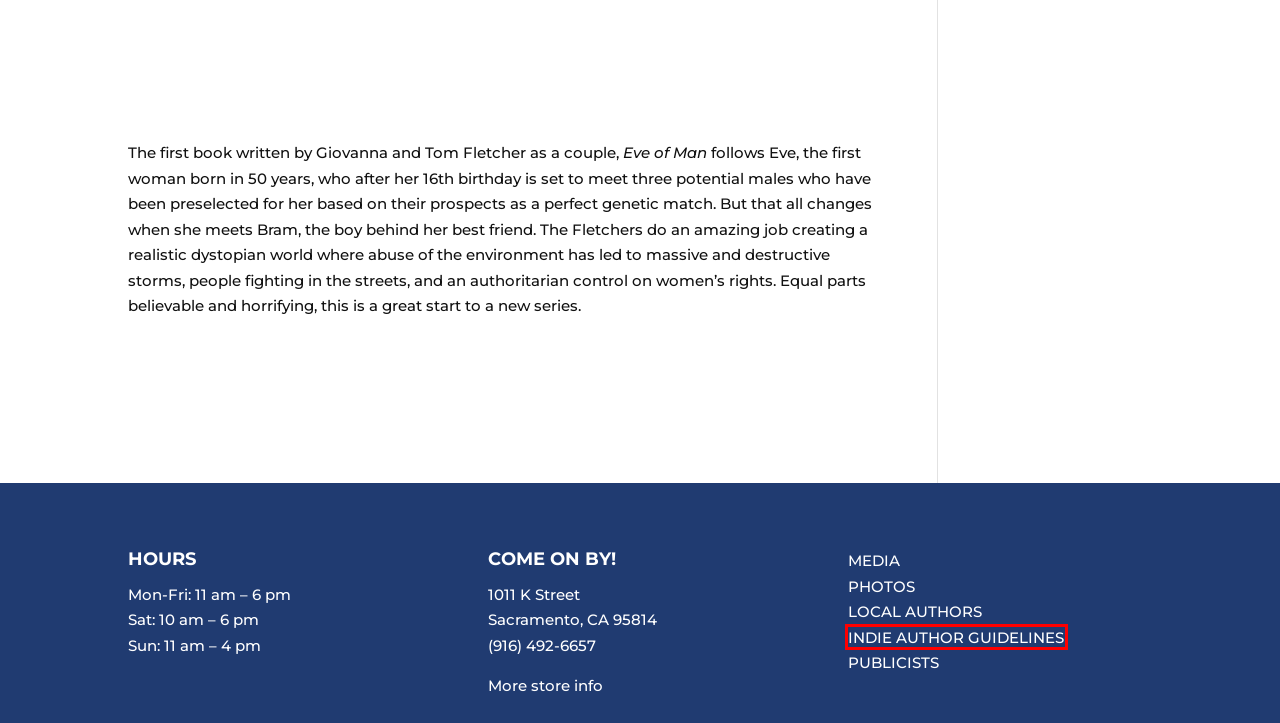With the provided webpage screenshot containing a red bounding box around a UI element, determine which description best matches the new webpage that appears after clicking the selected element. The choices are:
A. Media Coverage – Capital Books On K
B. Book Recommendations Archives – Capital Books On K
C. Booking An Author – Capital Books On K
D. Capital Books
E. Photos – Capital Books On K
F. Self-Published/Local Author Guidelines – Capital Books On K
G. JaNay Brown-Wood – Capital Books On K
H. Home Library Ideas: How to Store Your Books and Keep Them Like New – Capital Books On K

F